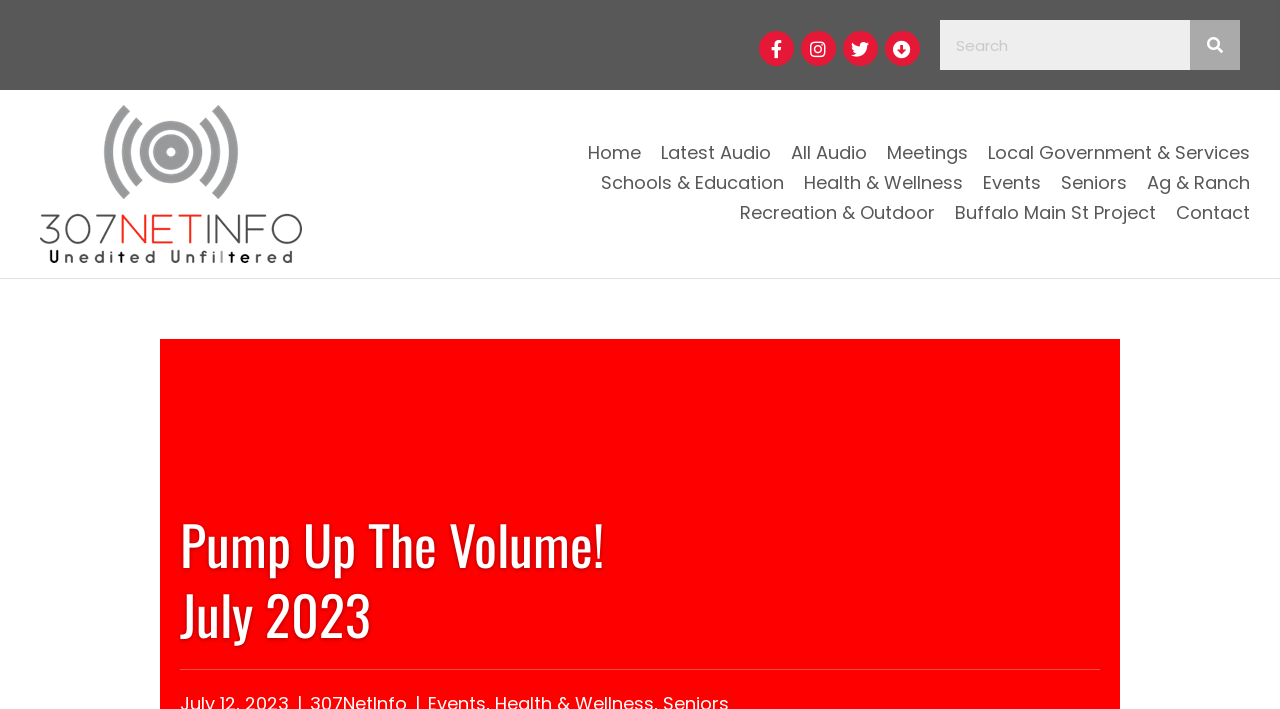Find and specify the bounding box coordinates that correspond to the clickable region for the instruction: "Explore Latest Audio".

[0.516, 0.203, 0.602, 0.231]